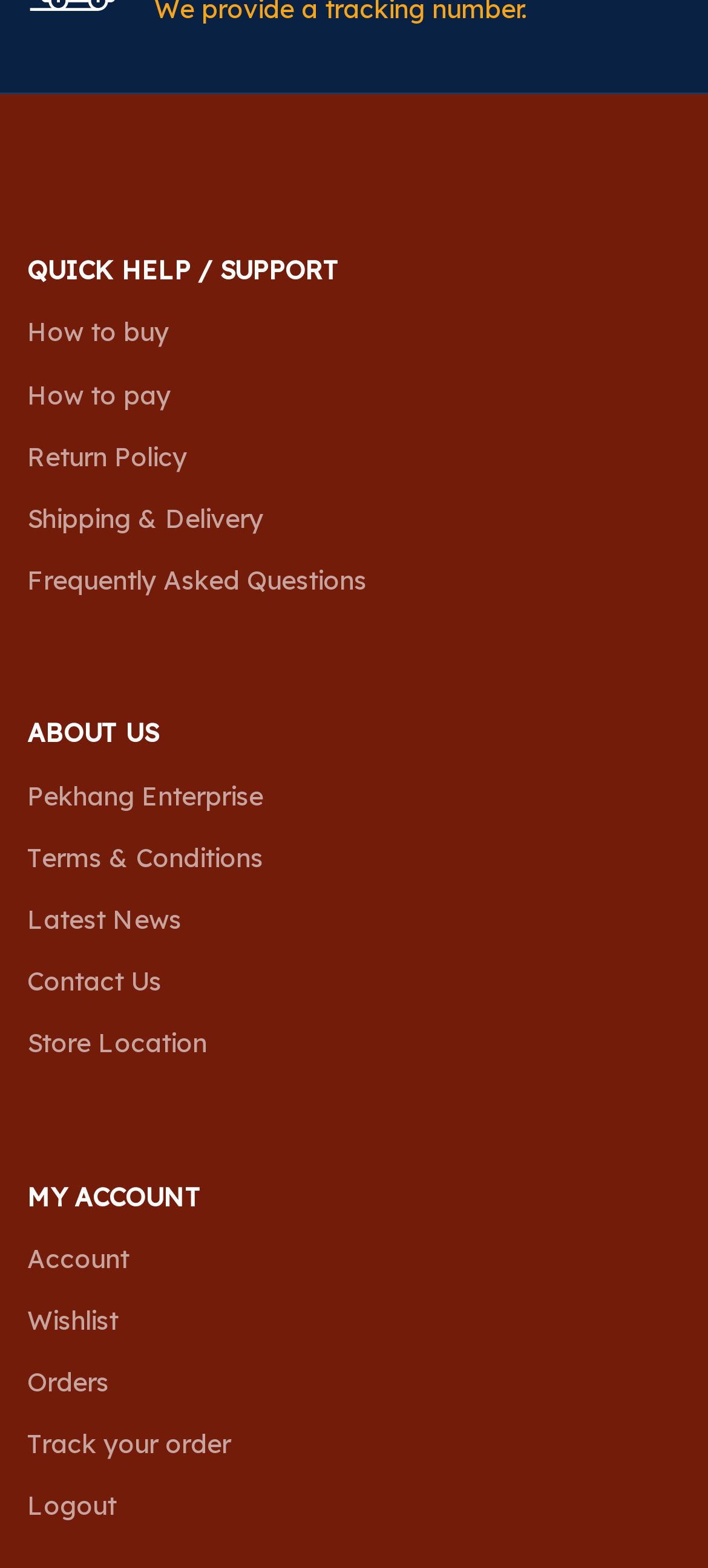Determine the bounding box coordinates for the area that needs to be clicked to fulfill this task: "Access my account". The coordinates must be given as four float numbers between 0 and 1, i.e., [left, top, right, bottom].

[0.038, 0.743, 0.474, 0.783]